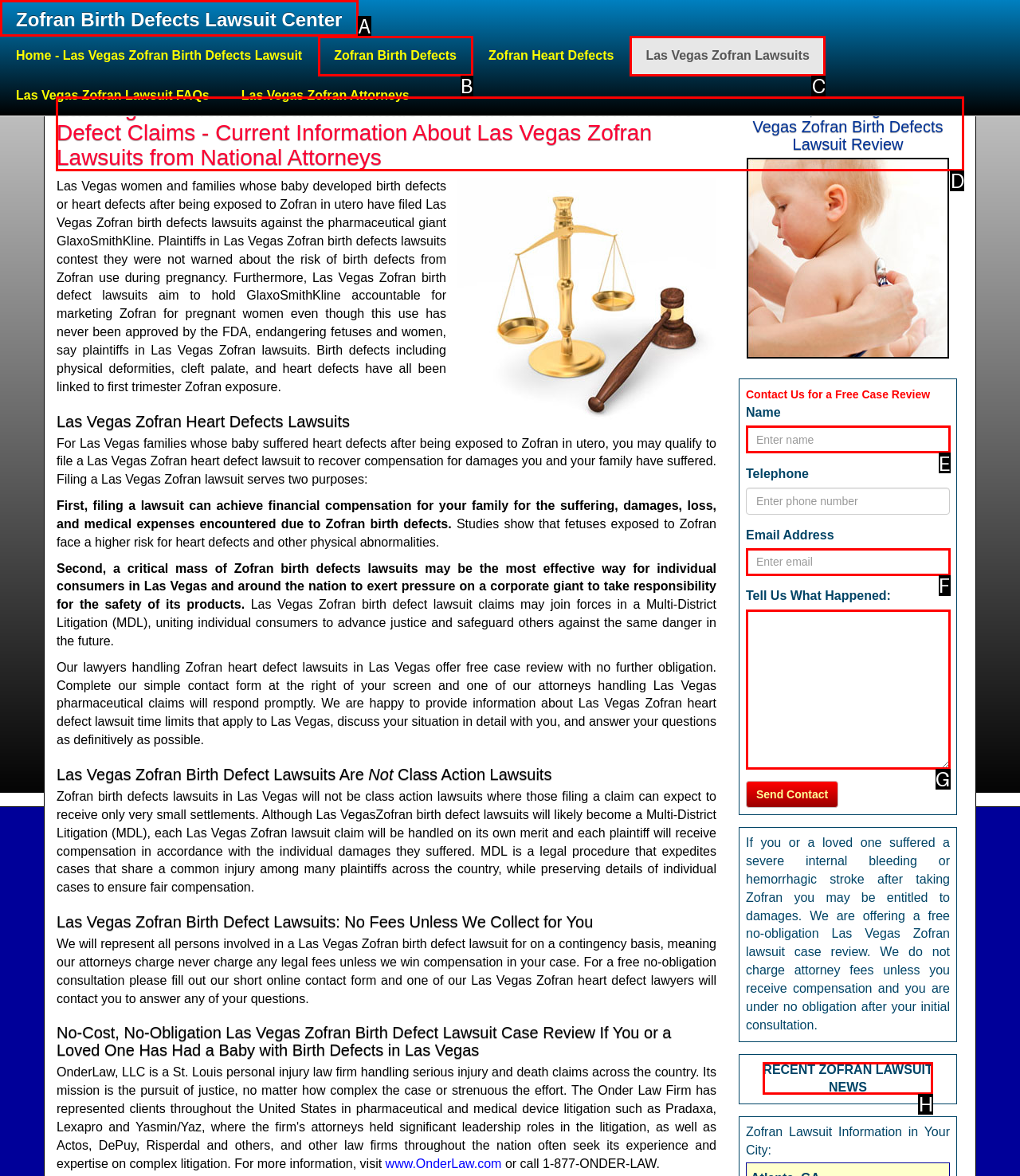To achieve the task: Read 'Las Vegas Zofran Lawsuit Information for Birth Defect and Heart Defect Claims', which HTML element do you need to click?
Respond with the letter of the correct option from the given choices.

D